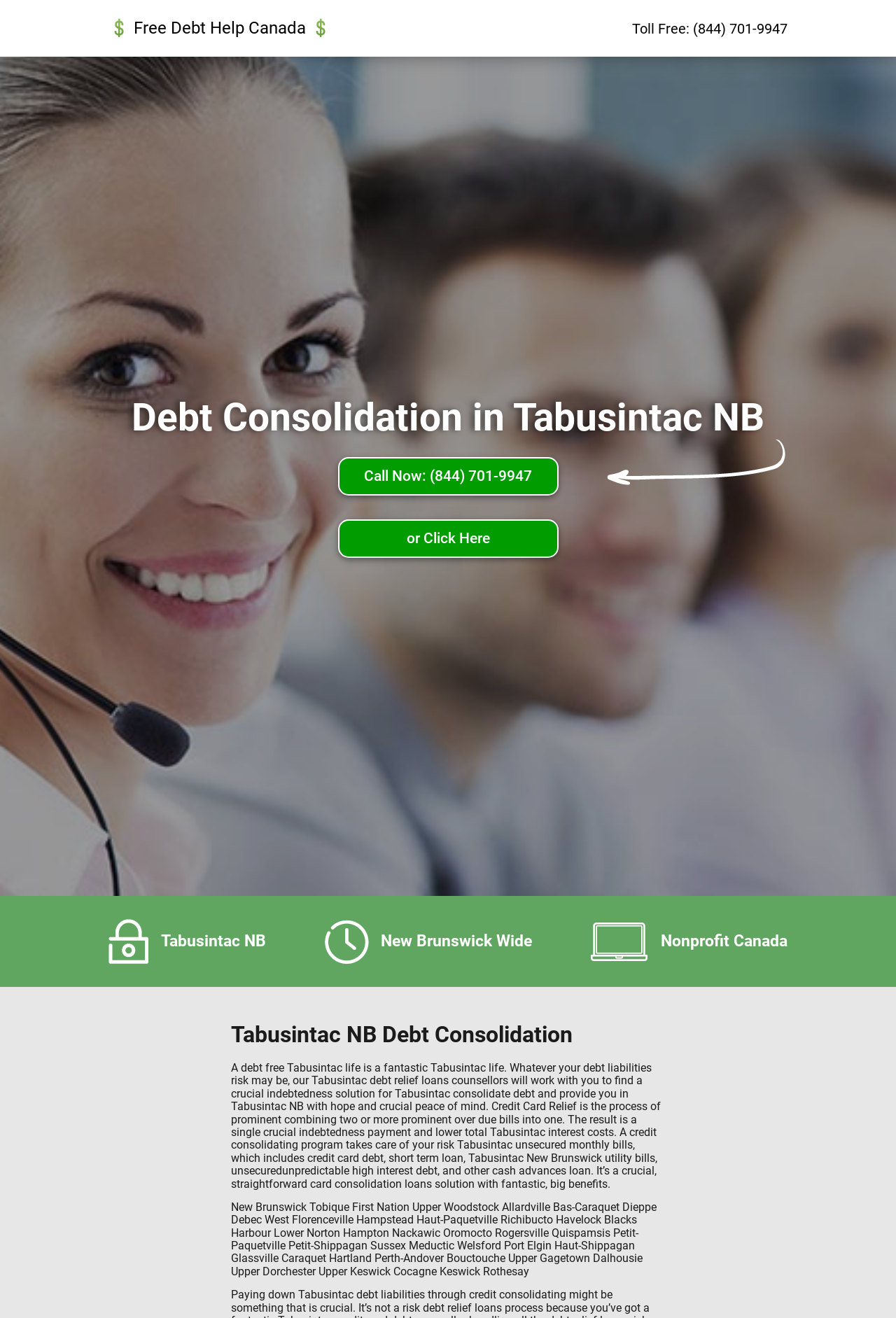Using the details from the image, please elaborate on the following question: Is the debt consolidation service available in all of New Brunswick?

The webpage lists multiple locations across New Brunswick, including Tabusintac, Dieppe, and others, indicating that the debt consolidation service is available throughout the province.